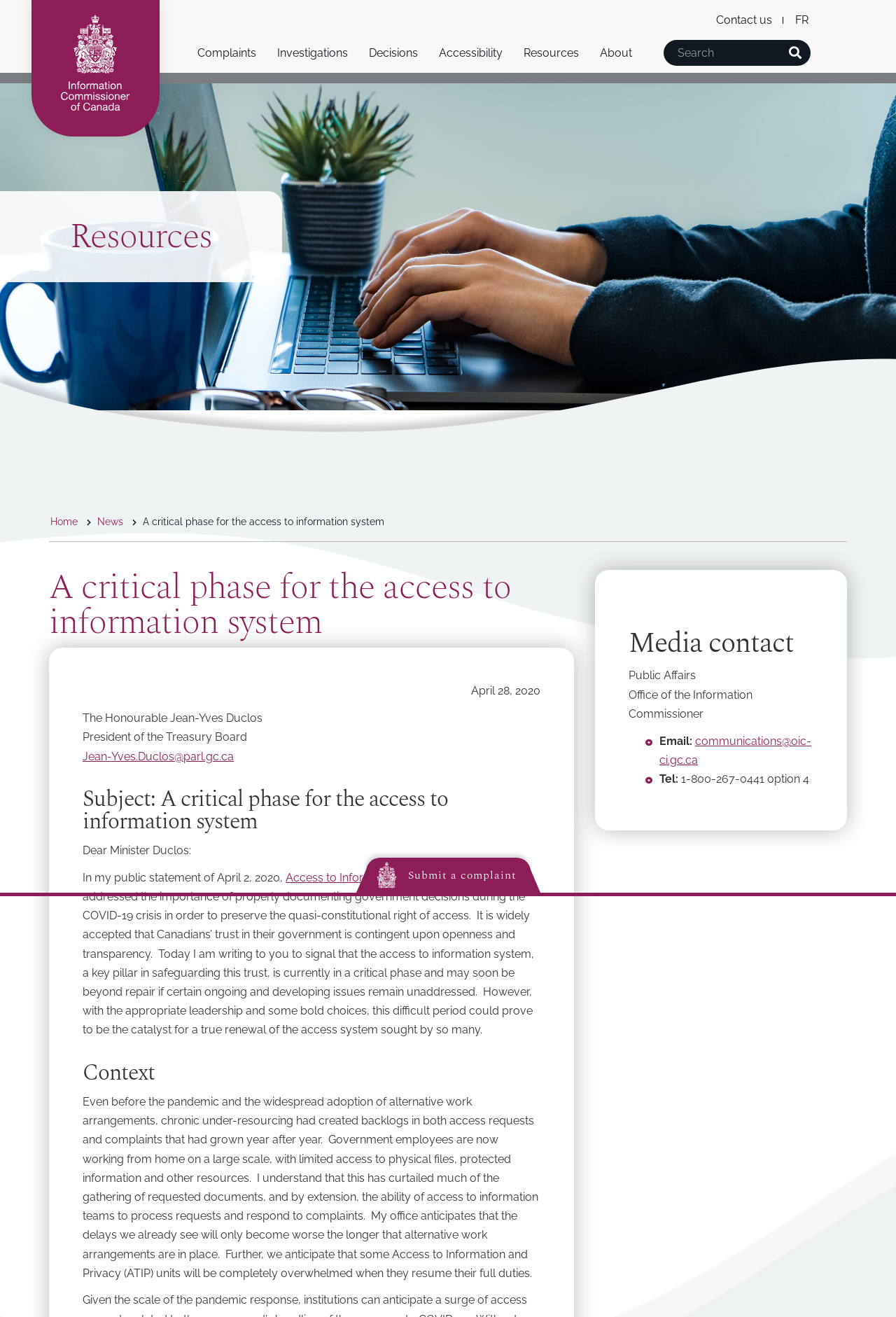Determine the bounding box coordinates of the clickable region to follow the instruction: "Search".

[0.874, 0.03, 0.901, 0.05]